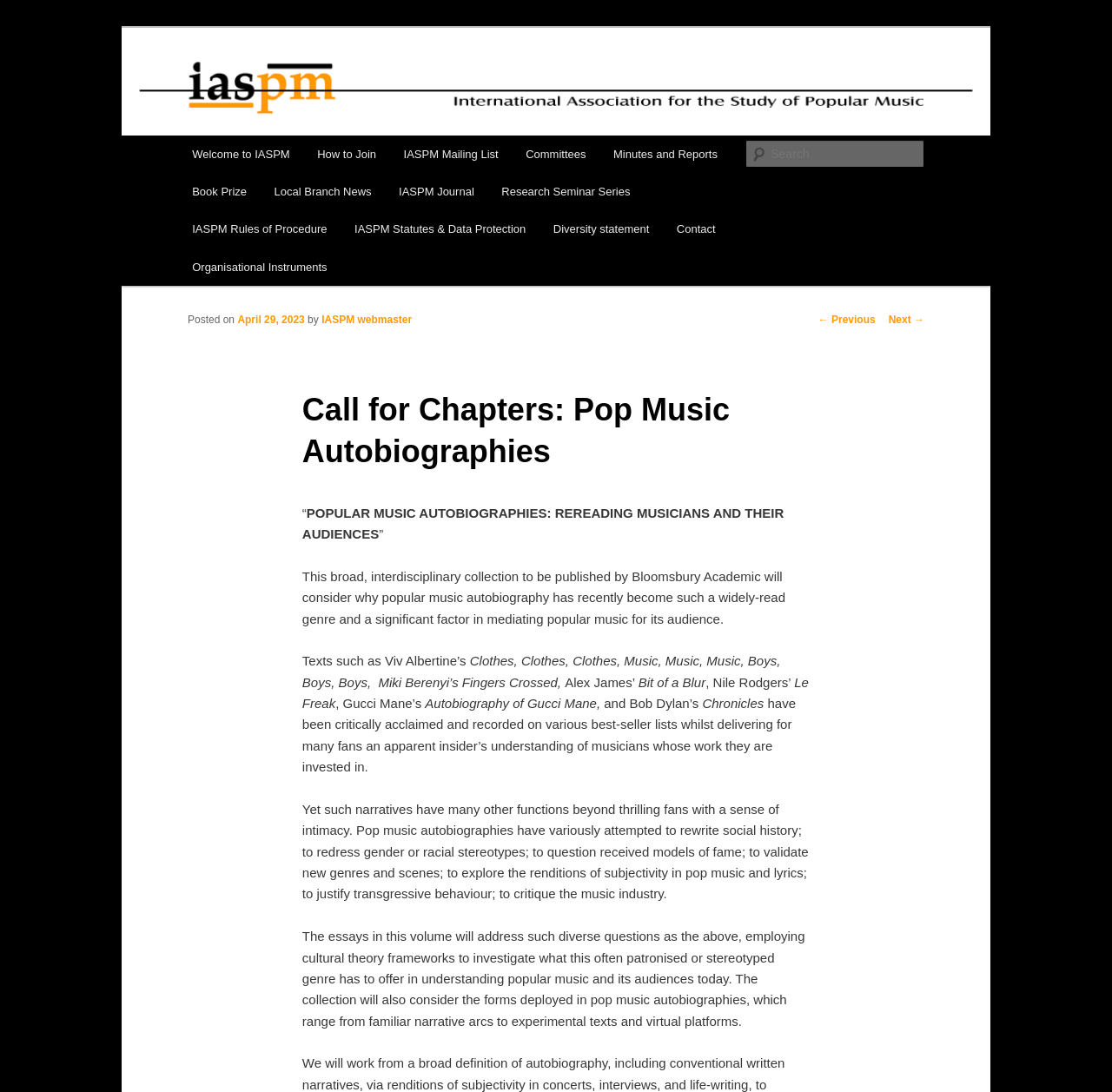Review the image closely and give a comprehensive answer to the question: Who is the target audience of the book?

The target audience of the book can be inferred from the static text element with the text 'REREADING MUSICIANS AND THEIR AUDIENCES' which suggests that the book is intended for musicians and their audiences.